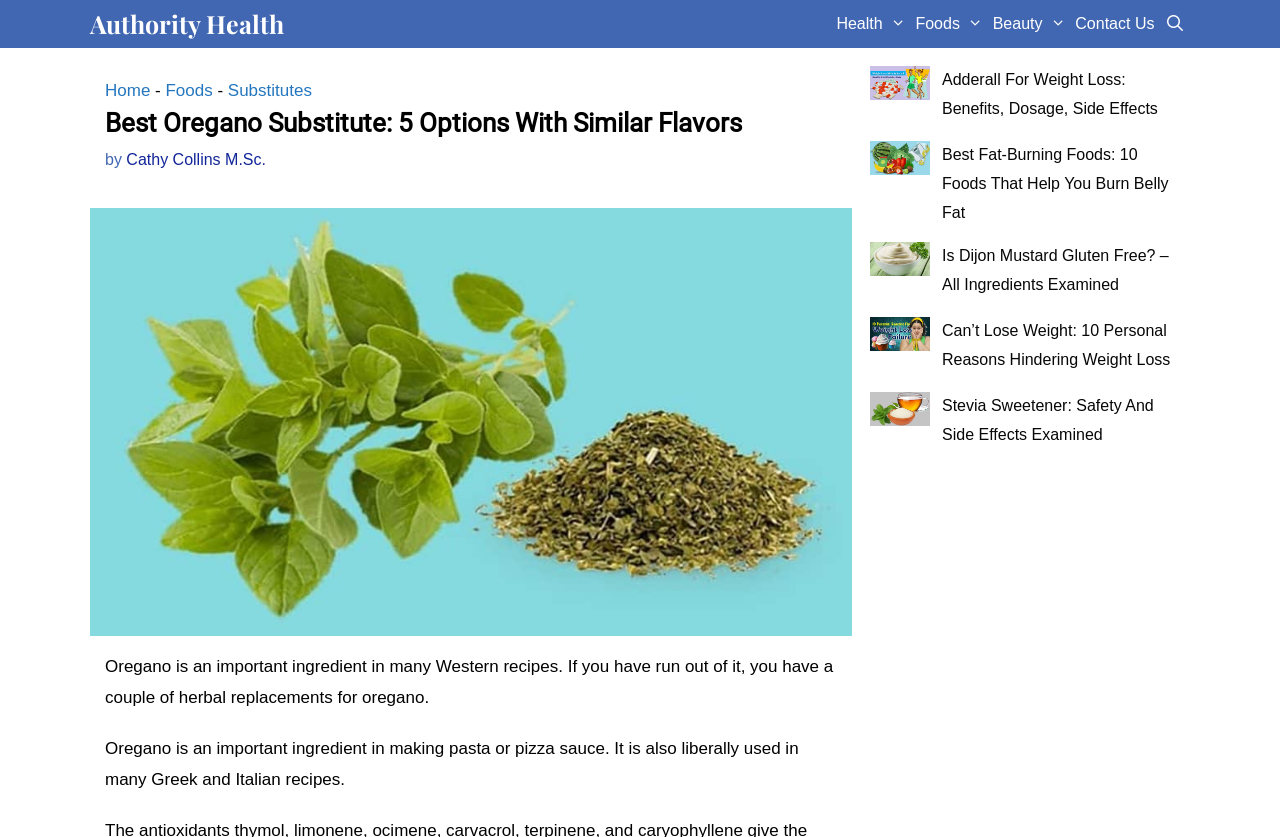Extract the primary header of the webpage and generate its text.

Best Oregano Substitute: 5 Options With Similar Flavors